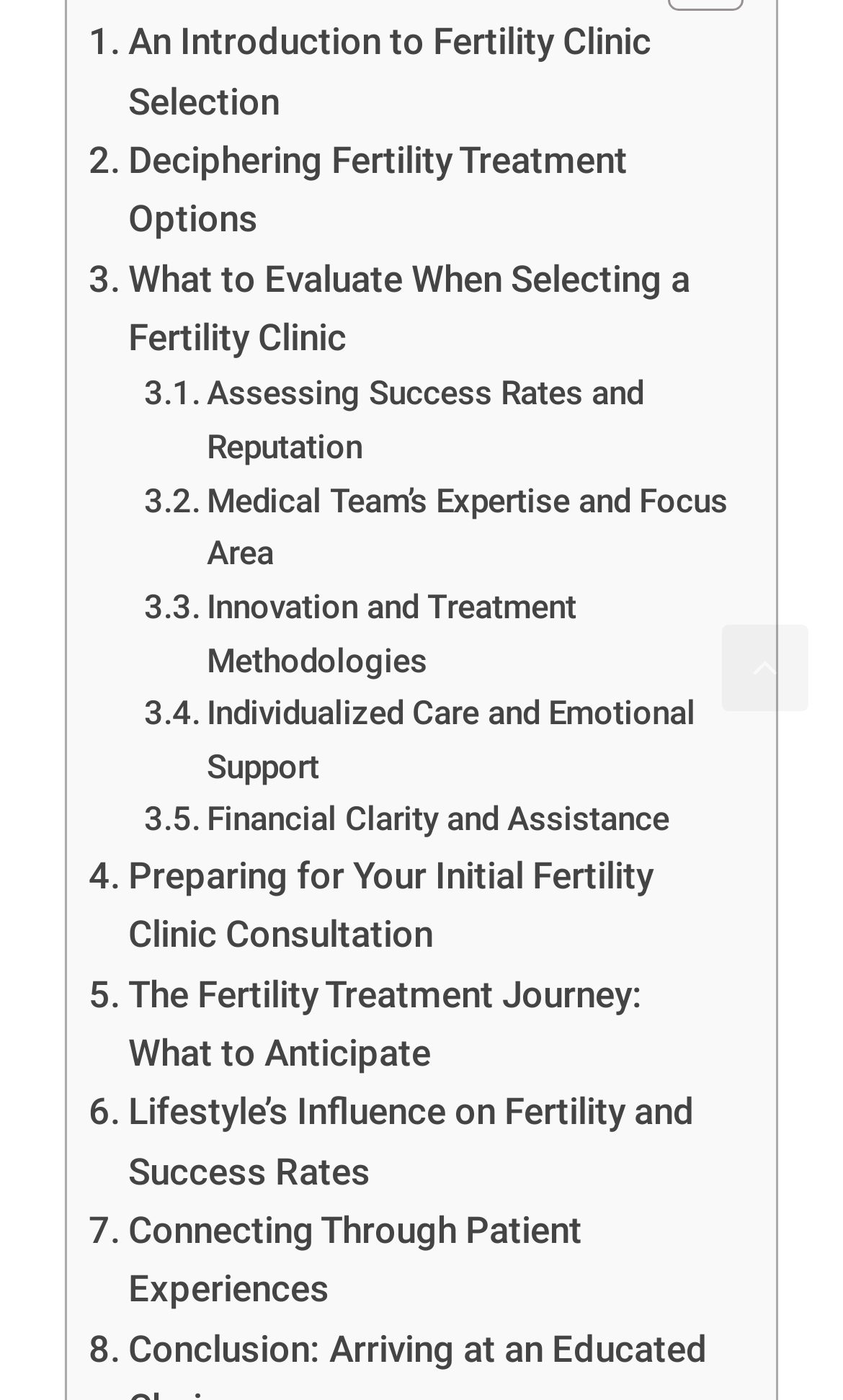Please find the bounding box coordinates of the element that you should click to achieve the following instruction: "Read about an introduction to fertility clinic selection". The coordinates should be presented as four float numbers between 0 and 1: [left, top, right, bottom].

[0.105, 0.01, 0.869, 0.094]